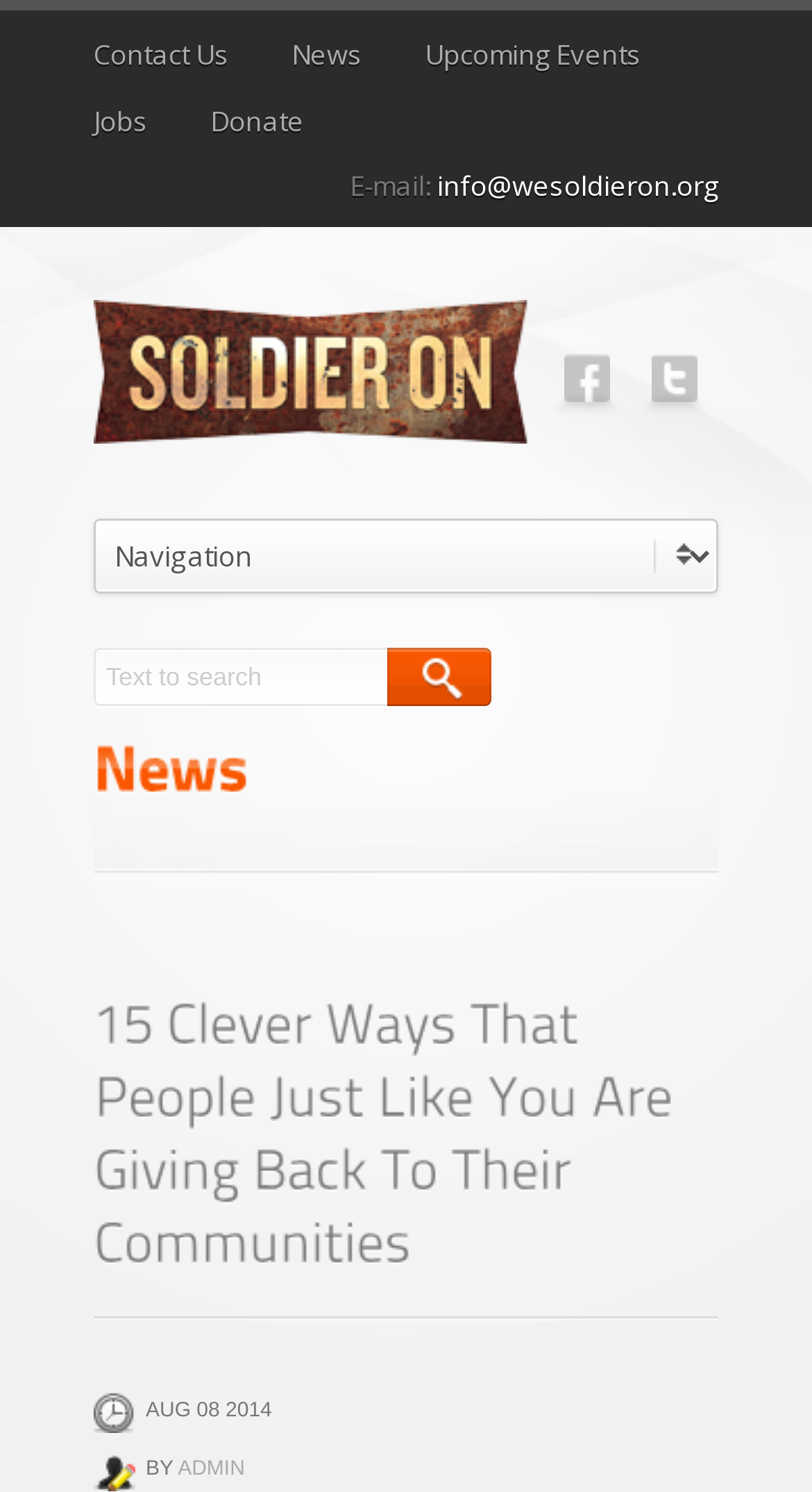Please provide the bounding box coordinate of the region that matches the element description: info@wesoldieron.org. Coordinates should be in the format (top-left x, top-left y, bottom-right x, bottom-right y) and all values should be between 0 and 1.

[0.538, 0.112, 0.885, 0.137]